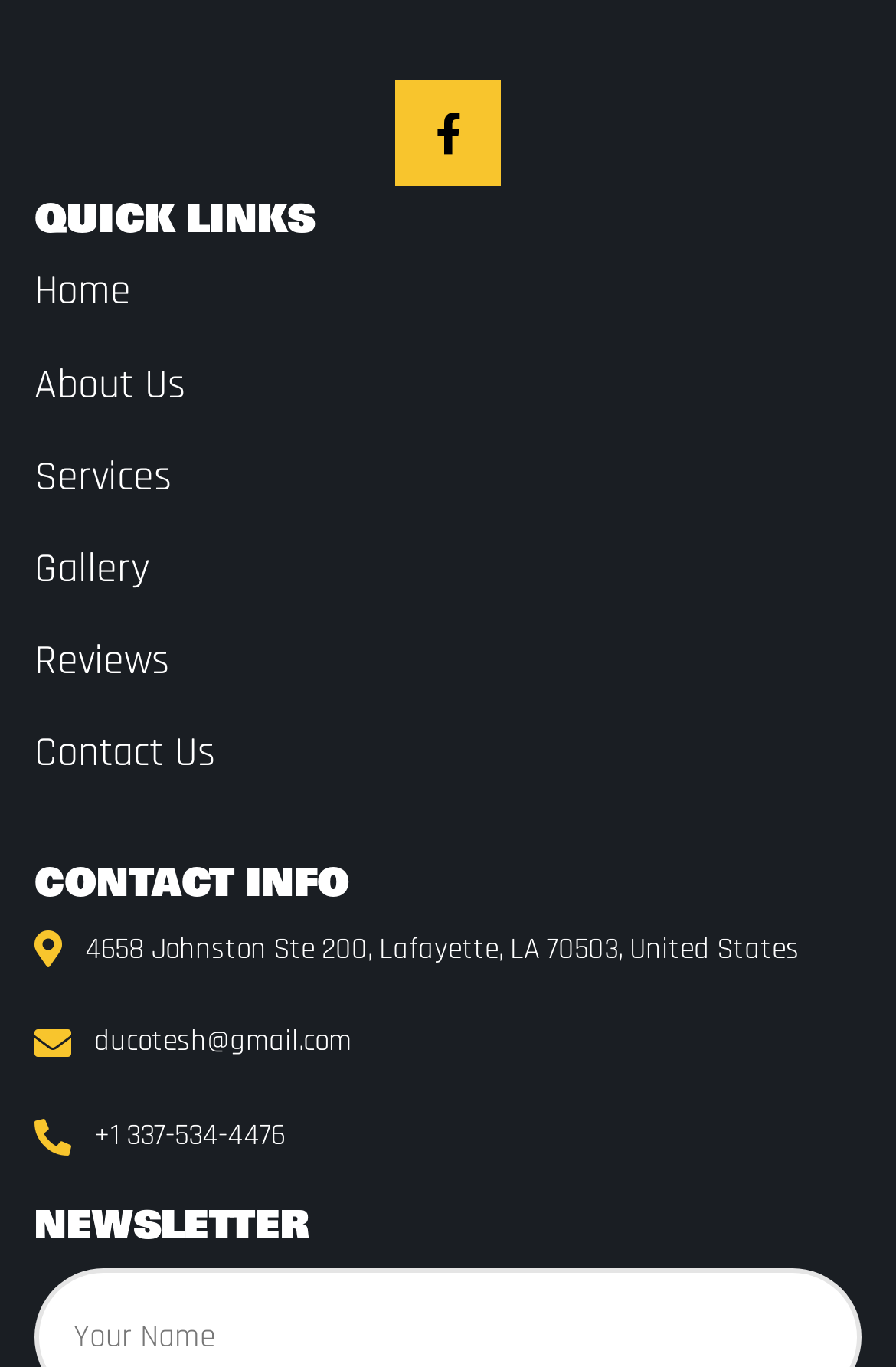Locate the bounding box coordinates of the element you need to click to accomplish the task described by this instruction: "Go to Home page".

[0.038, 0.194, 0.146, 0.233]